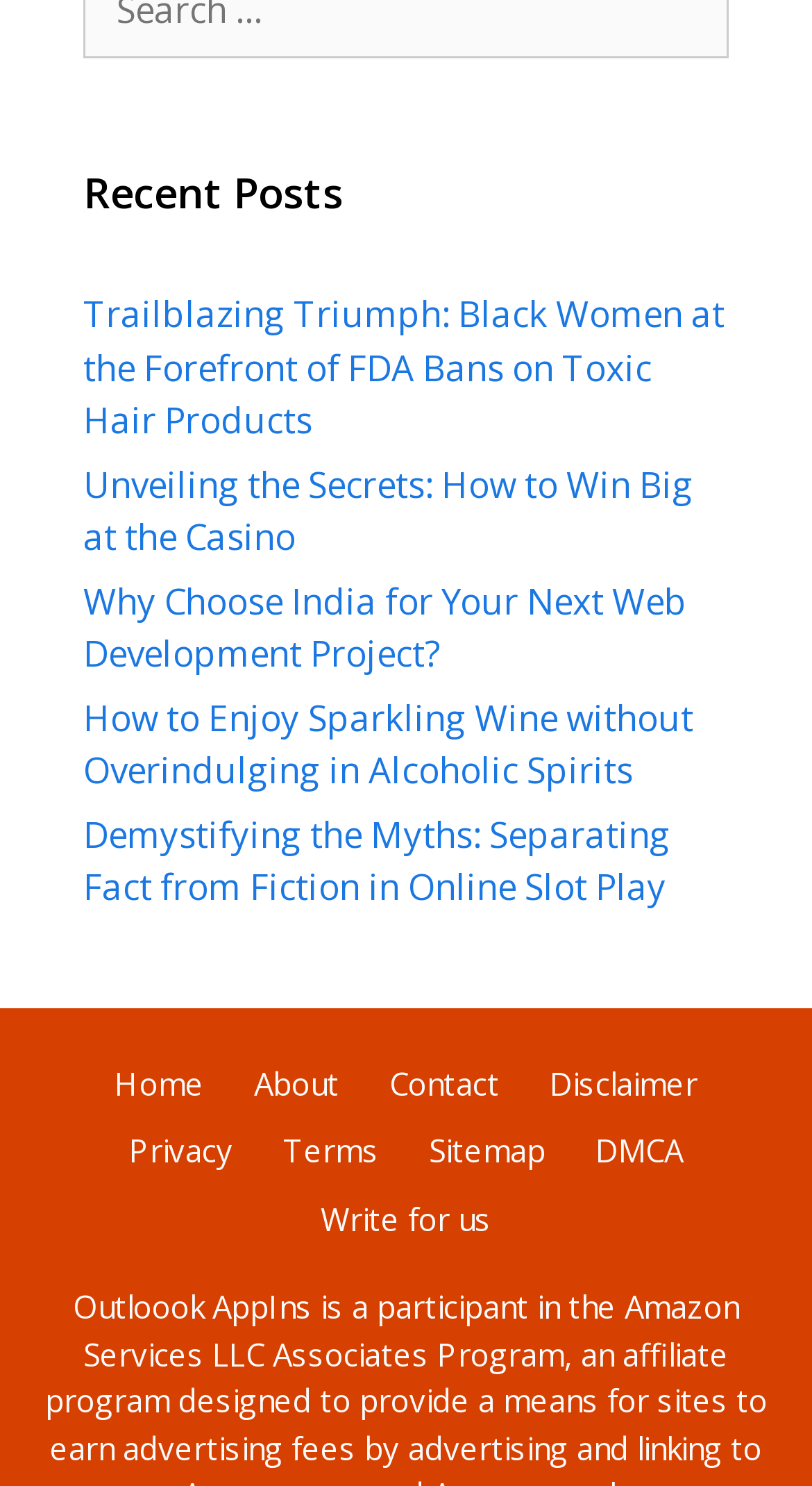Predict the bounding box of the UI element based on this description: "Sitemap".

[0.528, 0.76, 0.672, 0.788]